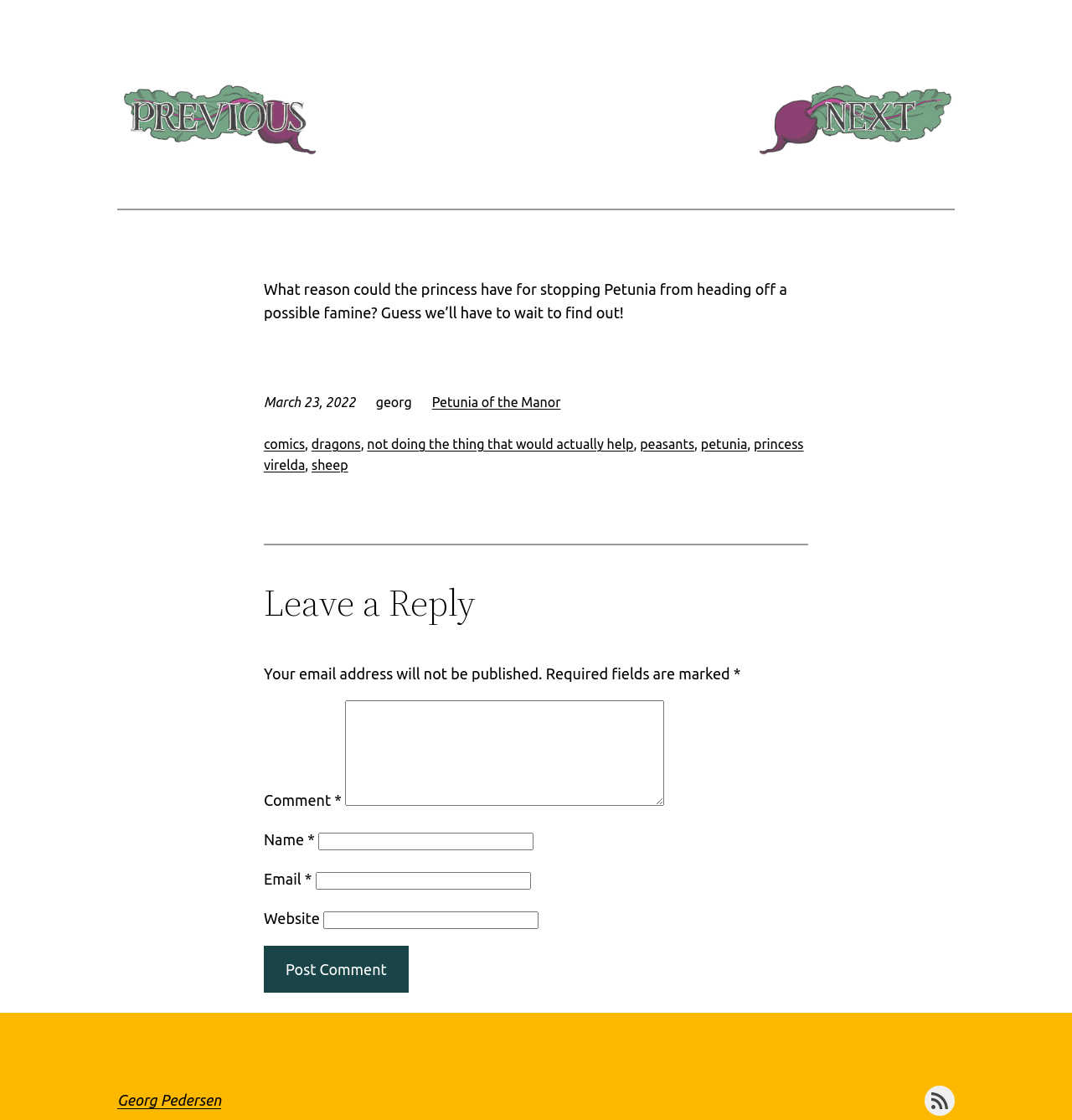Please predict the bounding box coordinates of the element's region where a click is necessary to complete the following instruction: "Click the HOME button". The coordinates should be represented by four float numbers between 0 and 1, i.e., [left, top, right, bottom].

None